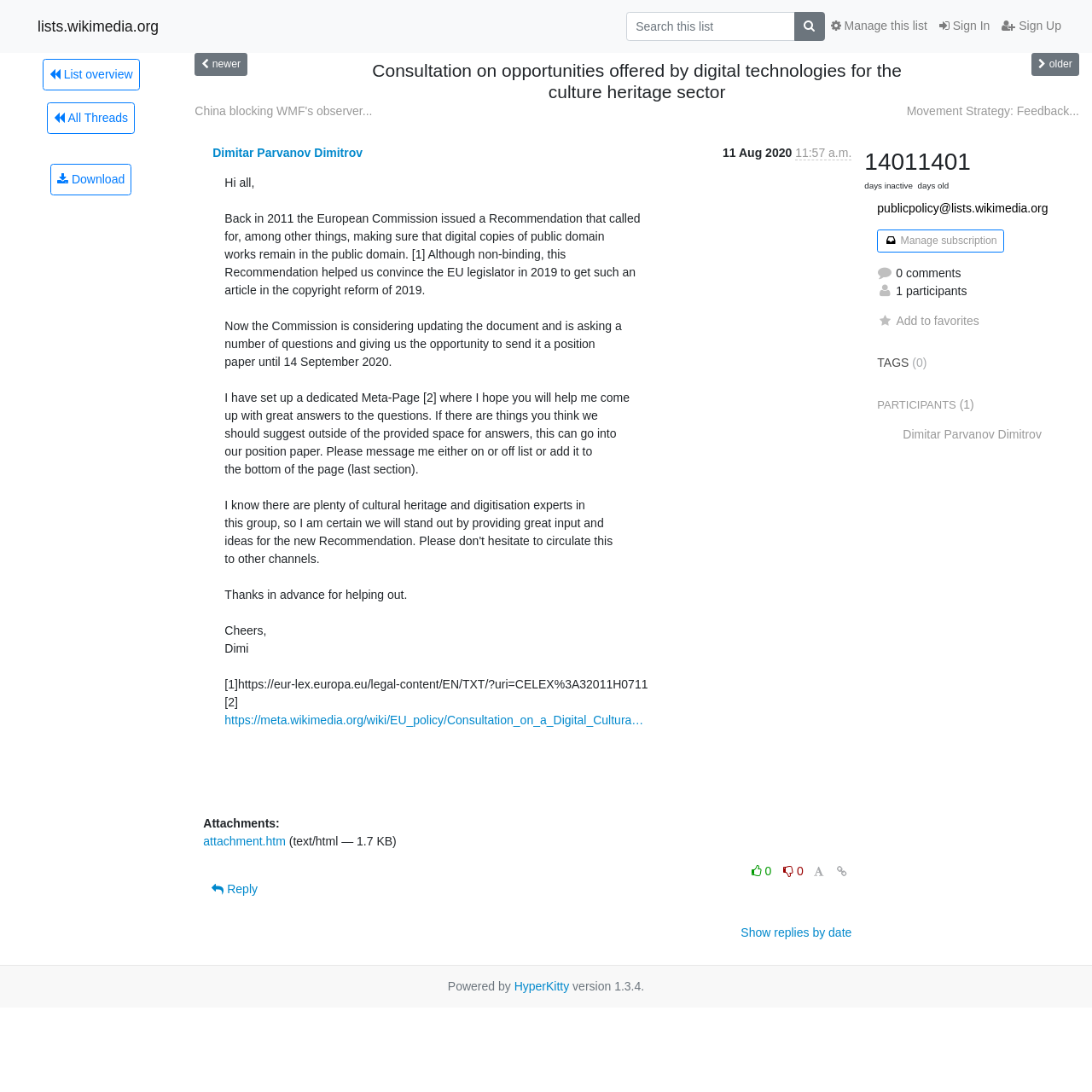What is the sender's time of the email?
Please use the image to provide a one-word or short phrase answer.

Aug. 11, 2020, 1:57 p.m.